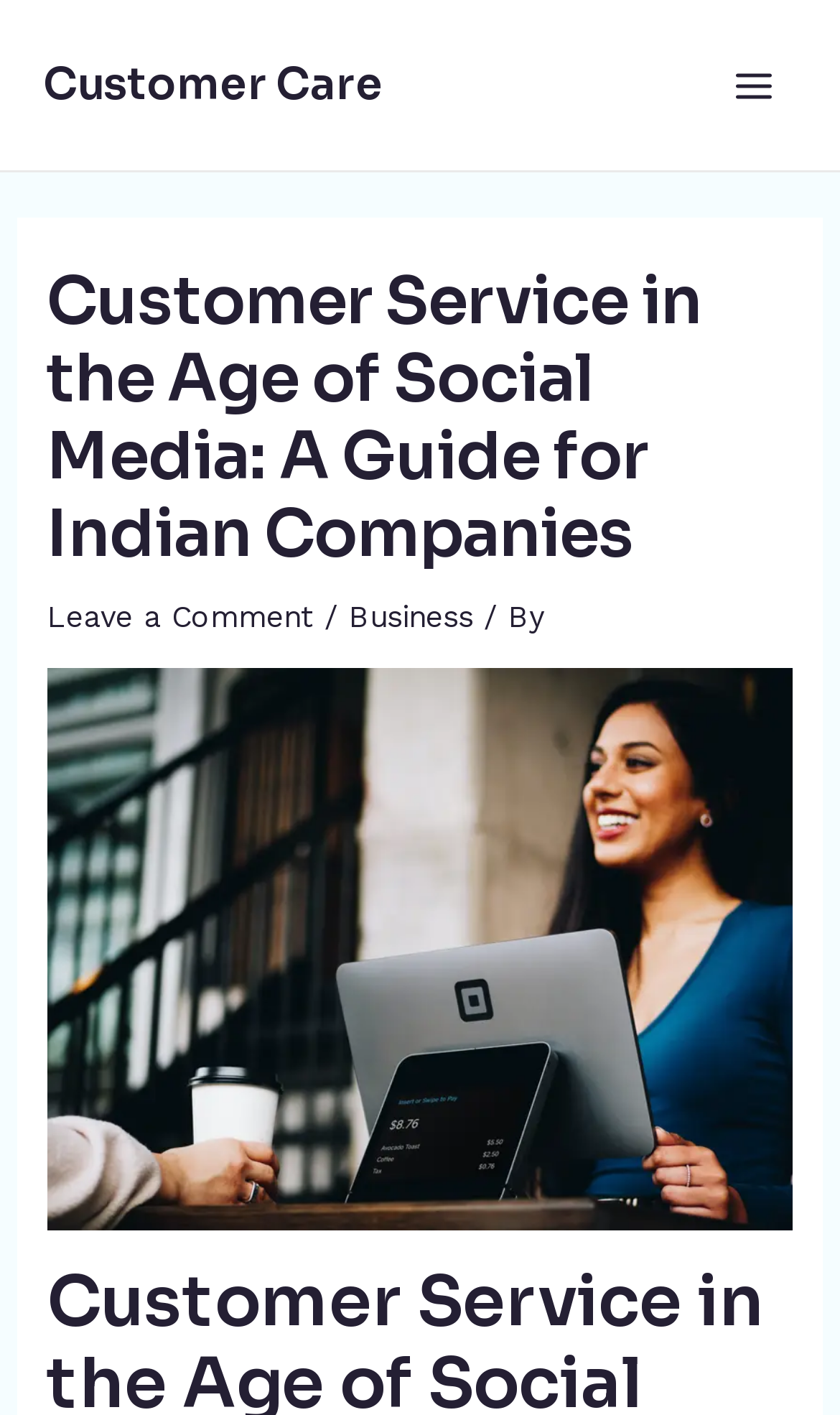Explain the features and main sections of the webpage comprehensively.

The webpage is about customer service in the age of social media, specifically tailored for Indian companies. At the top-left corner, there is a link labeled "Customer Care". On the top-right corner, there is a button labeled "Main Menu" with an accompanying image. 

Below the top section, there is a header that spans the entire width of the page, containing the title "Customer Service in the Age of Social Media: A Guide for Indian Companies" in a large font. Underneath the title, there are three links: "Leave a Comment" on the left, "Business" on the right, and a separator "/" in between. The author's name is mentioned next to the "Business" link, preceded by "By".

Below the header section, there is a large image of a gray computer monitor that takes up most of the page's width.